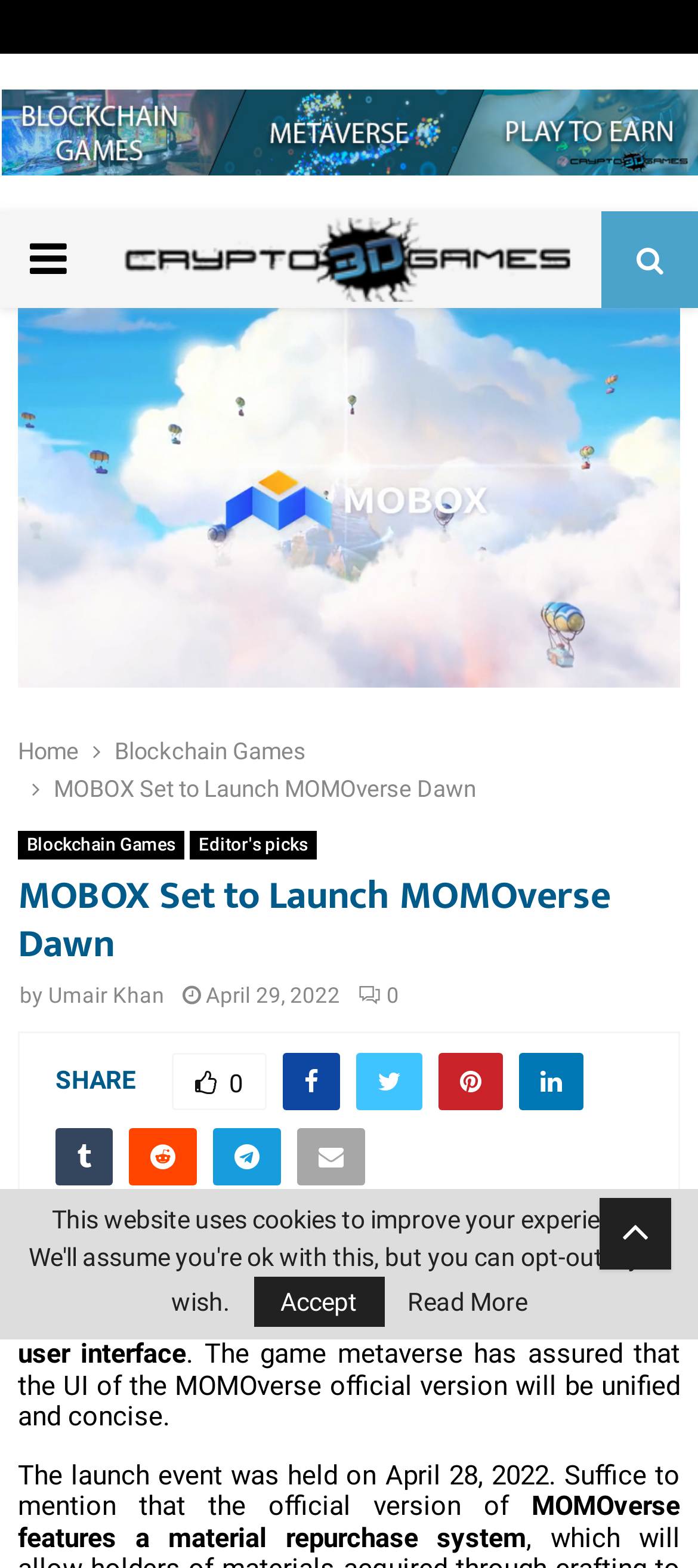Answer the question using only one word or a concise phrase: What is the name of the game platform?

MOMOverse